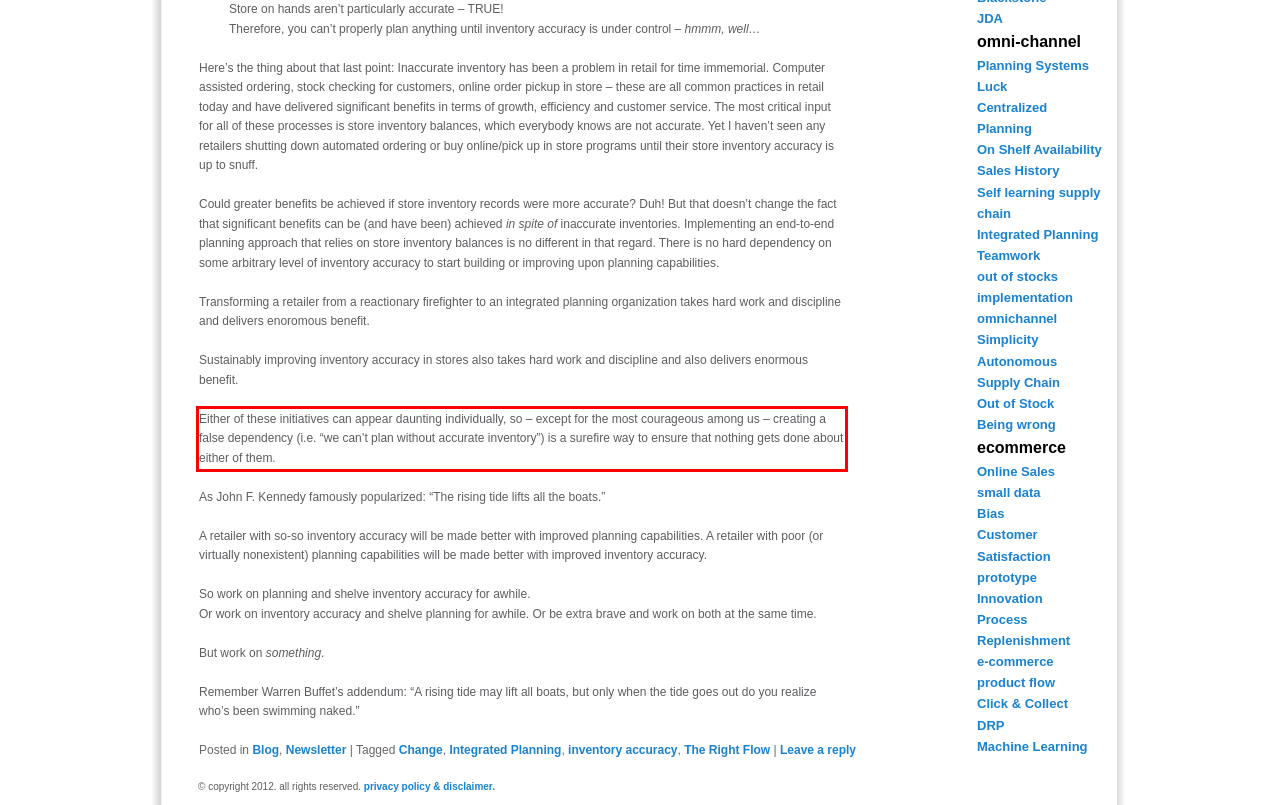Please examine the webpage screenshot containing a red bounding box and use OCR to recognize and output the text inside the red bounding box.

Either of these initiatives can appear daunting individually, so – except for the most courageous among us – creating a false dependency (i.e. “we can’t plan without accurate inventory”) is a surefire way to ensure that nothing gets done about either of them.